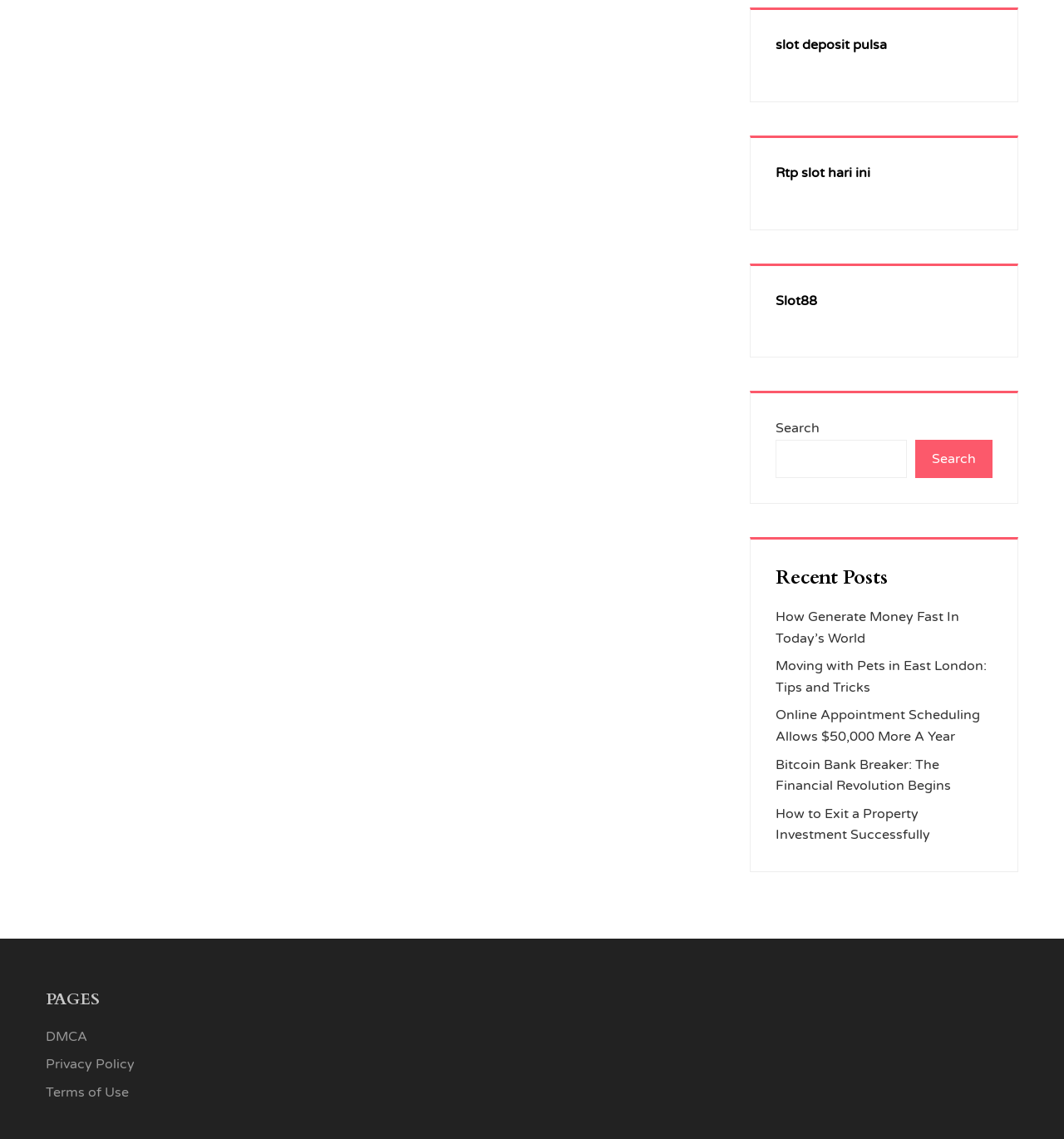Predict the bounding box coordinates of the UI element that matches this description: "Rtp slot hari ini". The coordinates should be in the format [left, top, right, bottom] with each value between 0 and 1.

[0.729, 0.145, 0.818, 0.159]